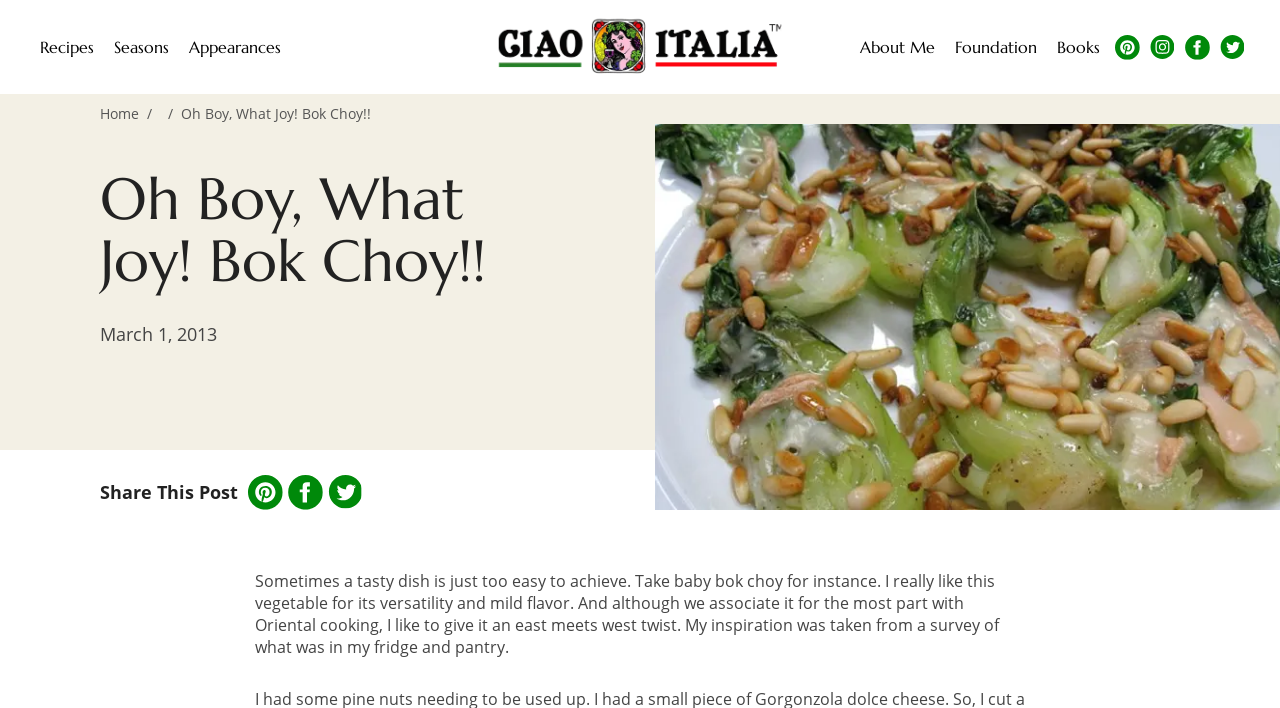How many navigation links are in the primary navigation?
Please analyze the image and answer the question with as much detail as possible.

I counted the number of links in the primary navigation by looking at the list 'Primary Navigation' which contains three links: 'Recipes', 'Seasons', and 'Appearances'.